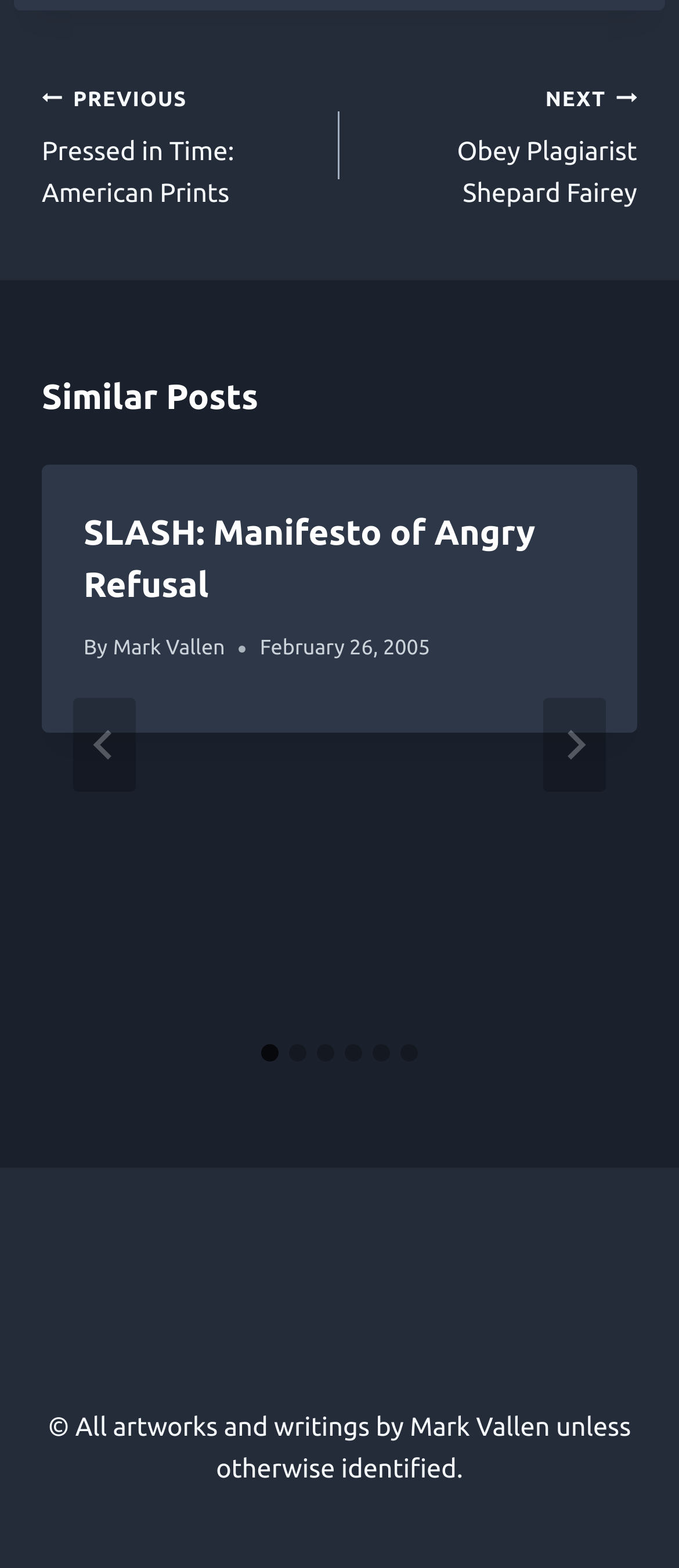From the details in the image, provide a thorough response to the question: What is the purpose of the 'Posts' navigation?

The 'Posts' navigation is used to navigate between different posts on the website. It contains links to 'PREVIOUS' and 'NEXT' posts, indicating that the website is a blog or a platform that hosts multiple articles or posts.